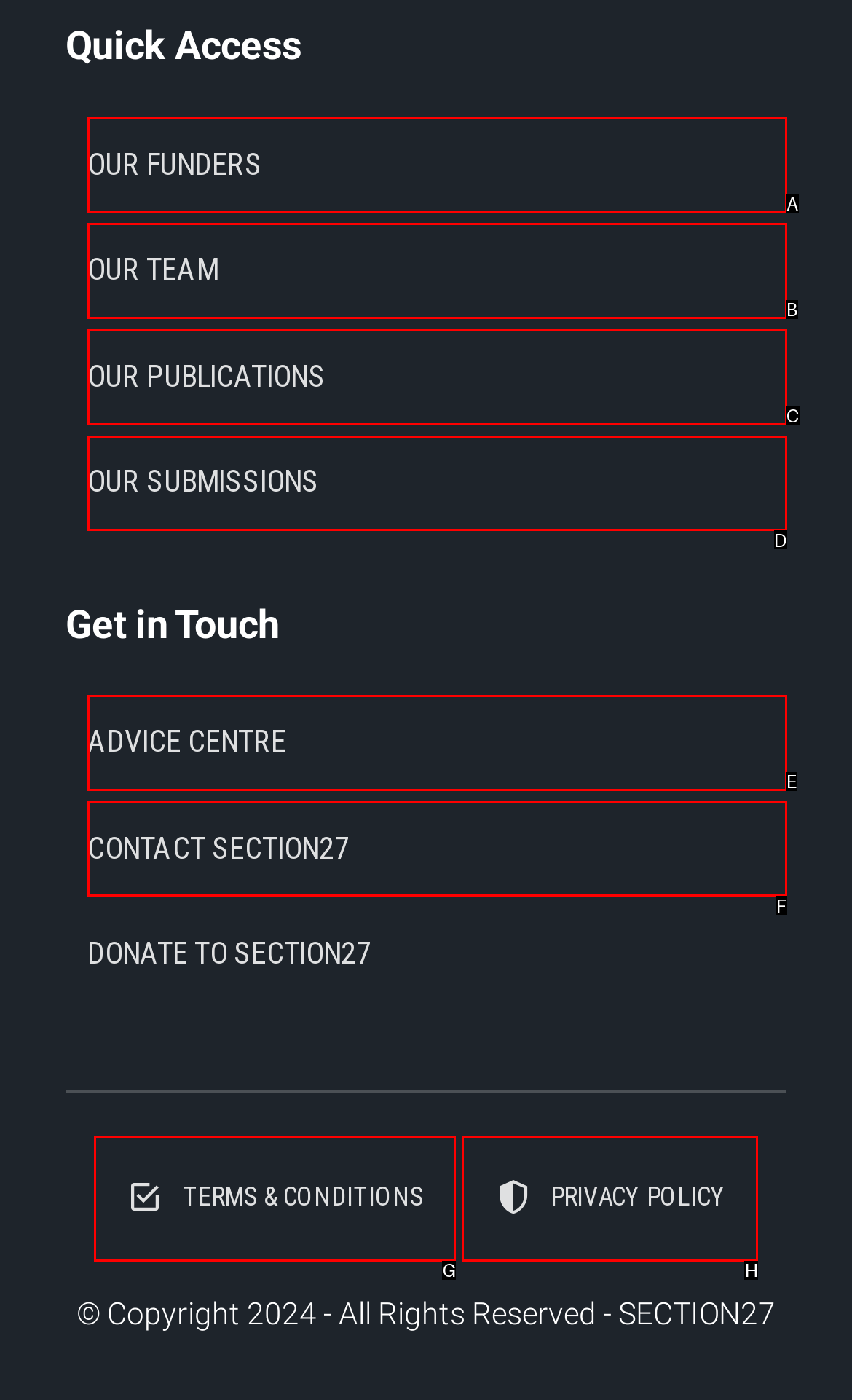Given the description: Our Submissions, identify the matching HTML element. Provide the letter of the correct option.

D